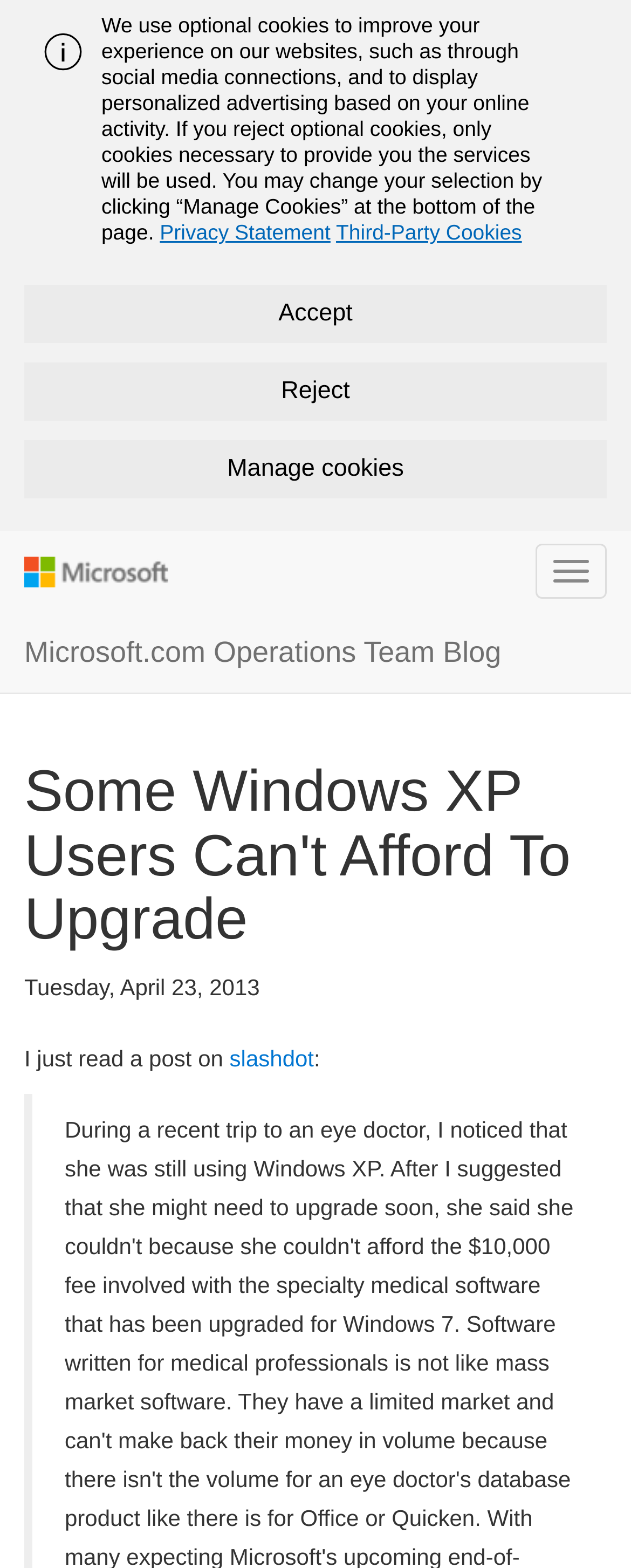Respond to the question below with a single word or phrase:
What is the date of the article?

Tuesday, April 23, 2013